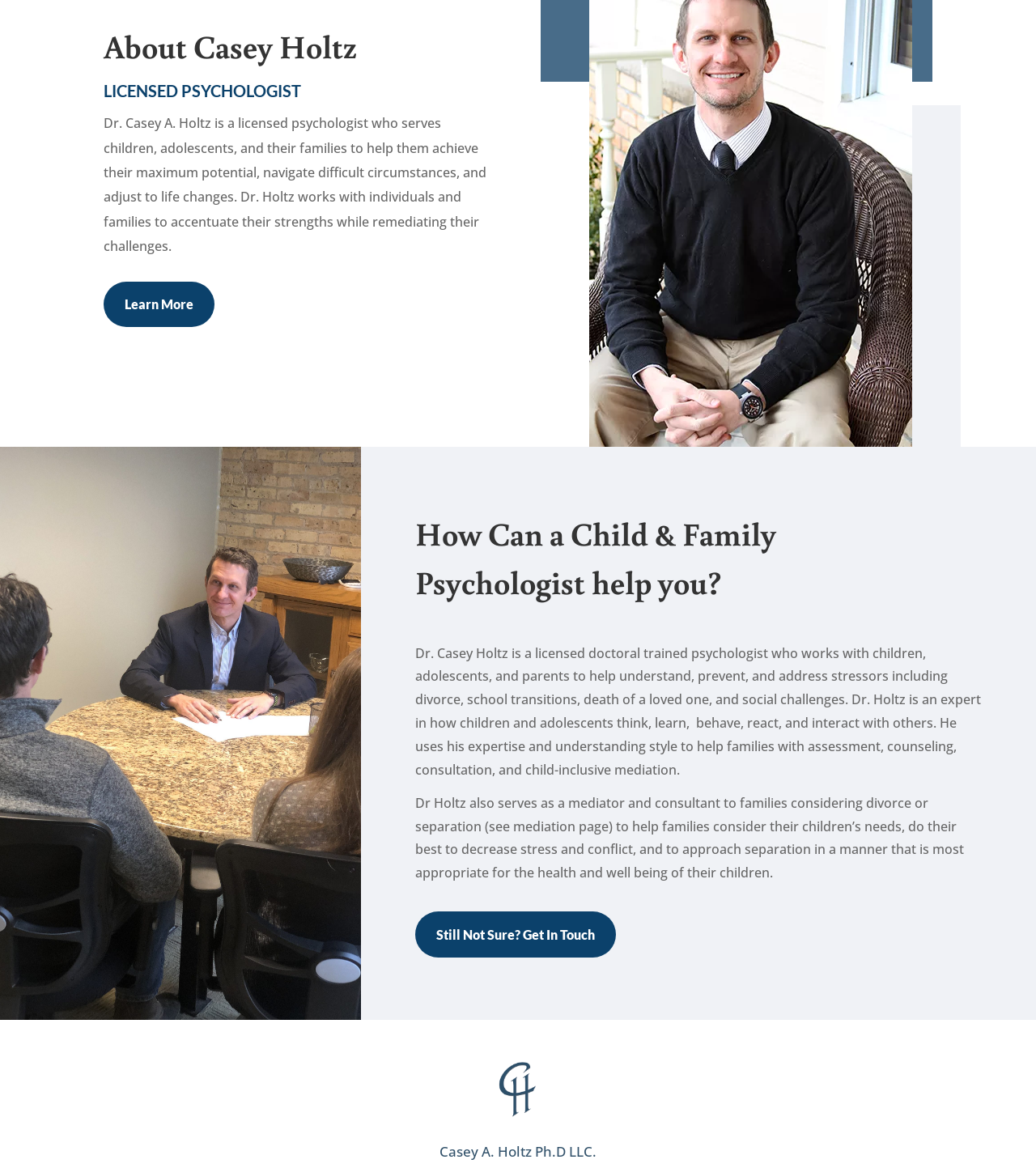Answer the following query with a single word or phrase:
What services does Dr. Holtz offer to families?

Counseling, consultation, mediation